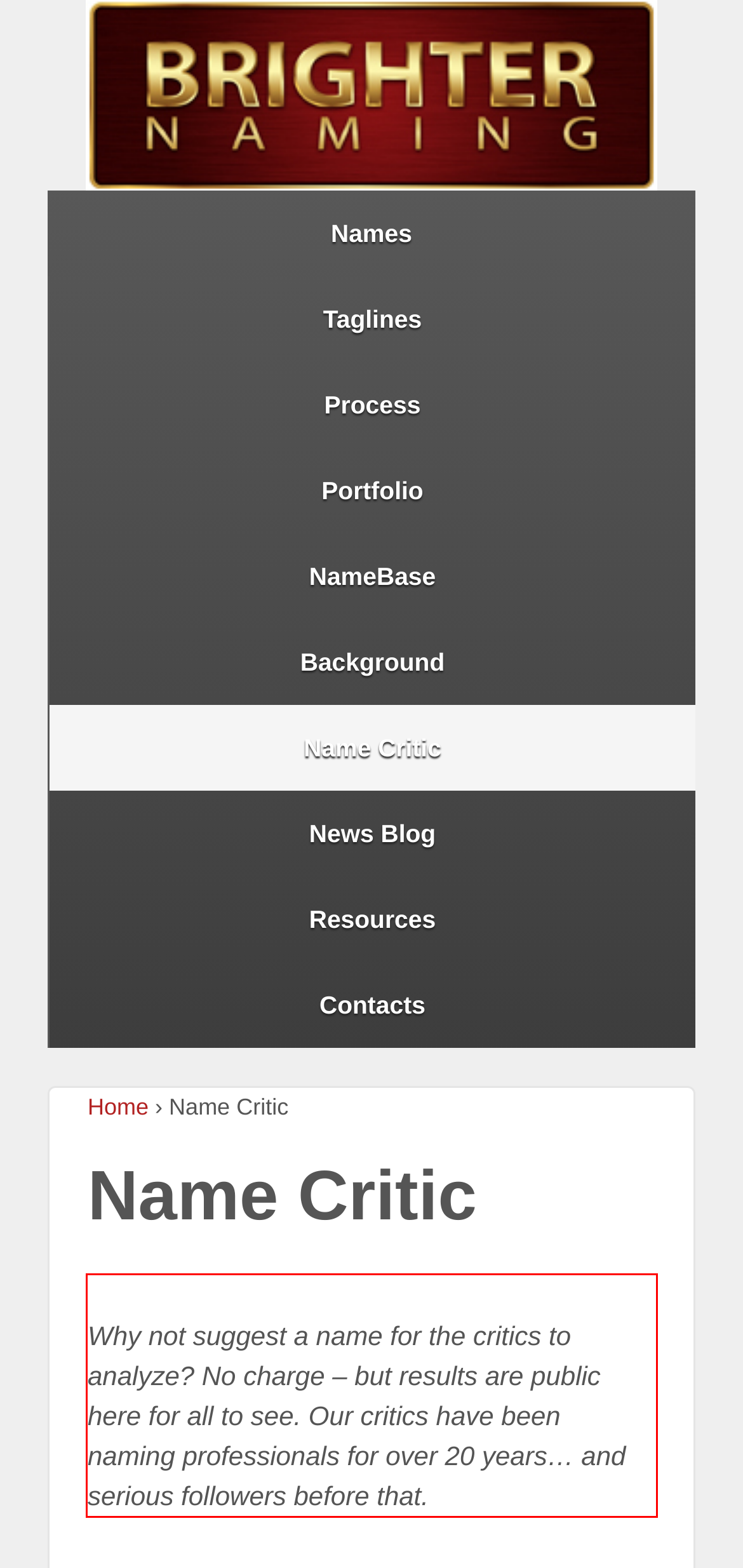Identify and extract the text within the red rectangle in the screenshot of the webpage.

Why not suggest a name for the critics to analyze? No charge – but results are public here for all to see. Our critics have been naming professionals for over 20 years… and serious followers before that.